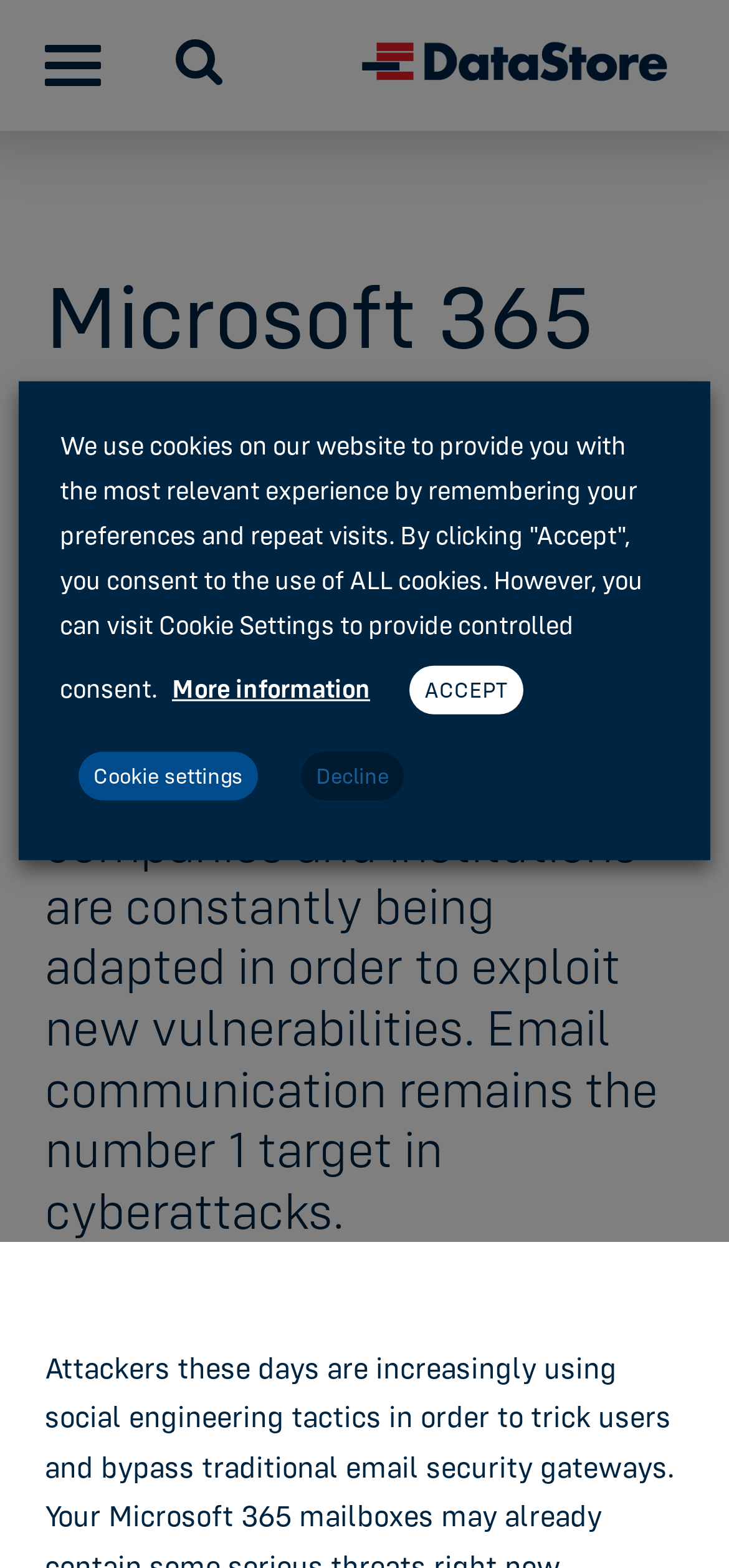Using the description "Cookie settings", predict the bounding box of the relevant HTML element.

[0.108, 0.48, 0.354, 0.511]